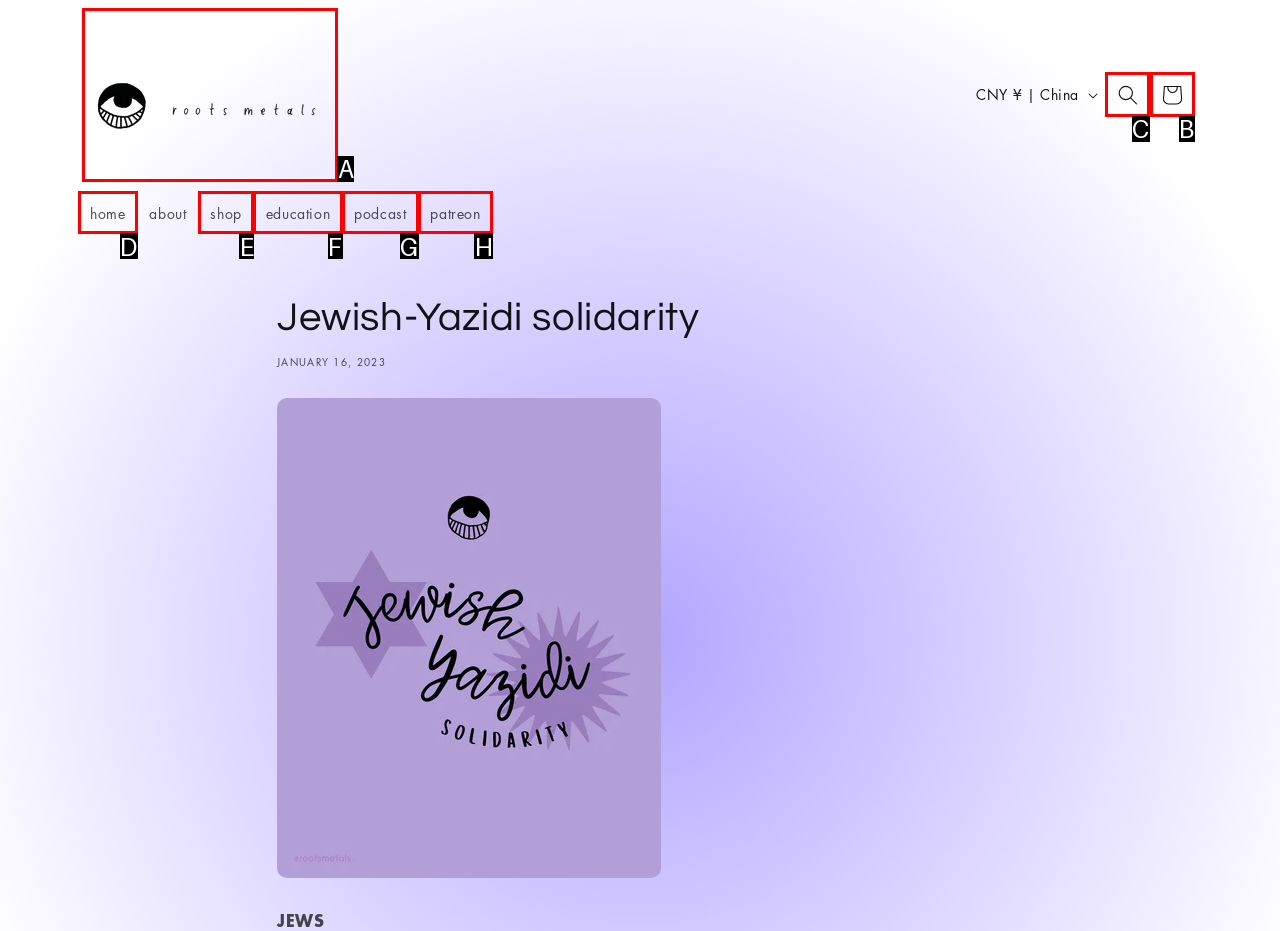Specify which element within the red bounding boxes should be clicked for this task: search Respond with the letter of the correct option.

C